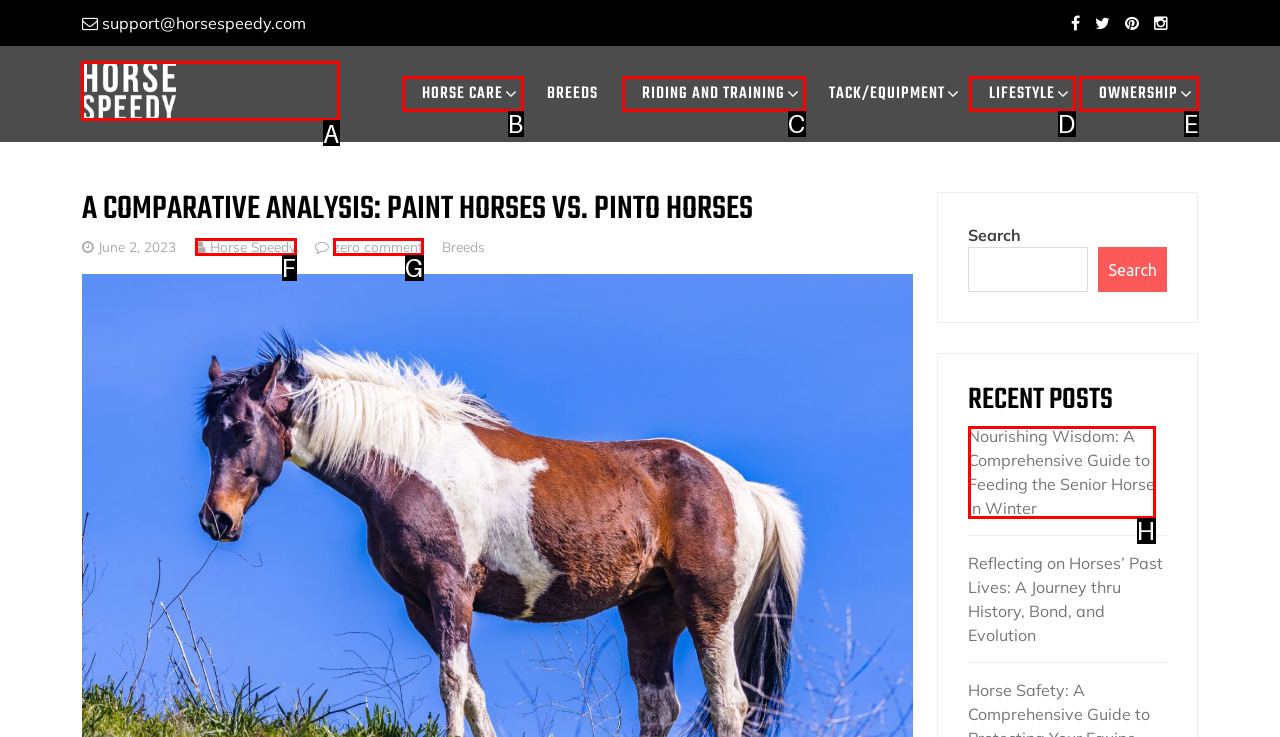From the given options, choose the one to complete the task: Visit Horse Speedy homepage
Indicate the letter of the correct option.

A